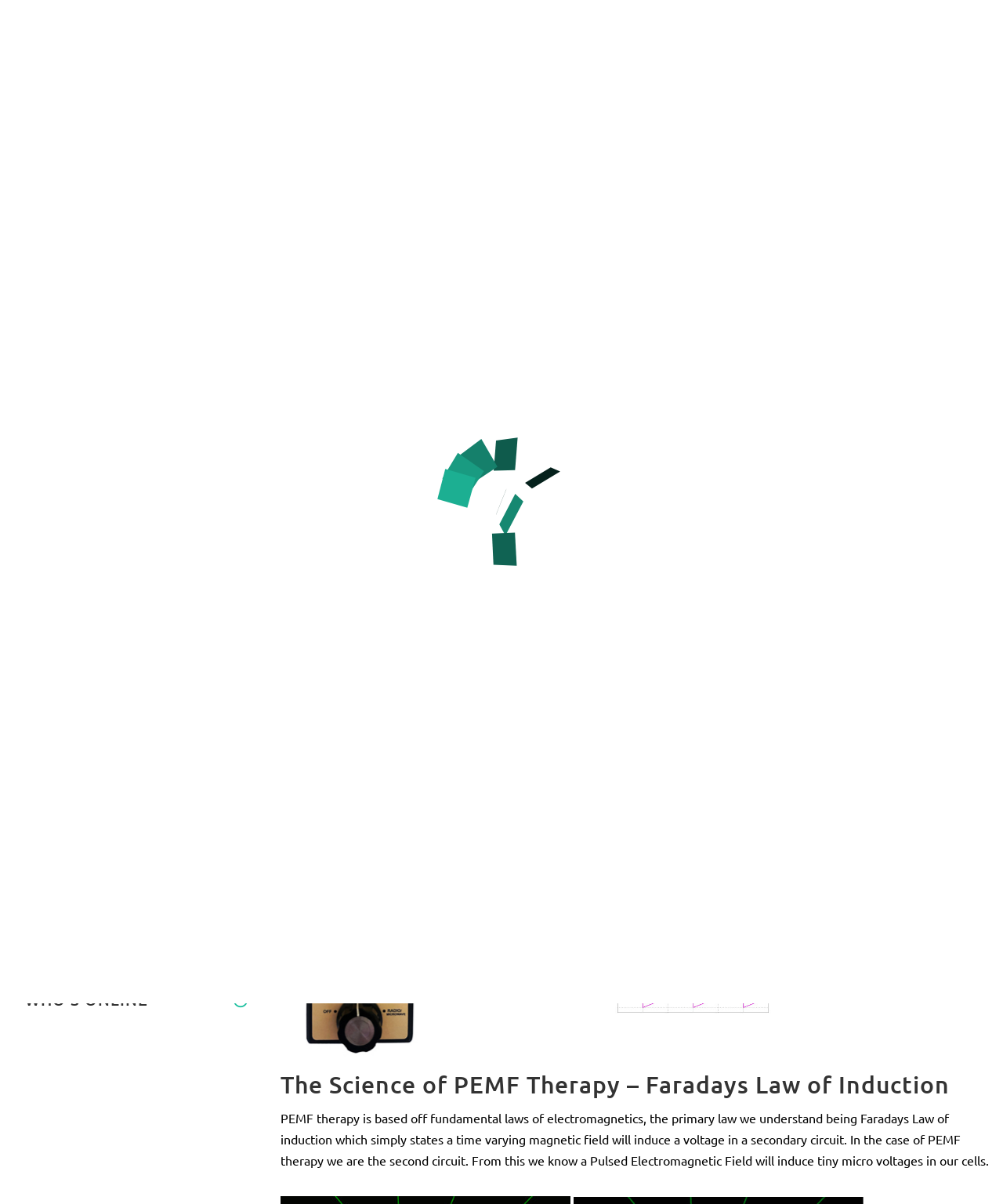Please respond to the question using a single word or phrase:
What are the four main factors of PEMF therapy?

Intensity, Frequency, Wave Form, and Duration